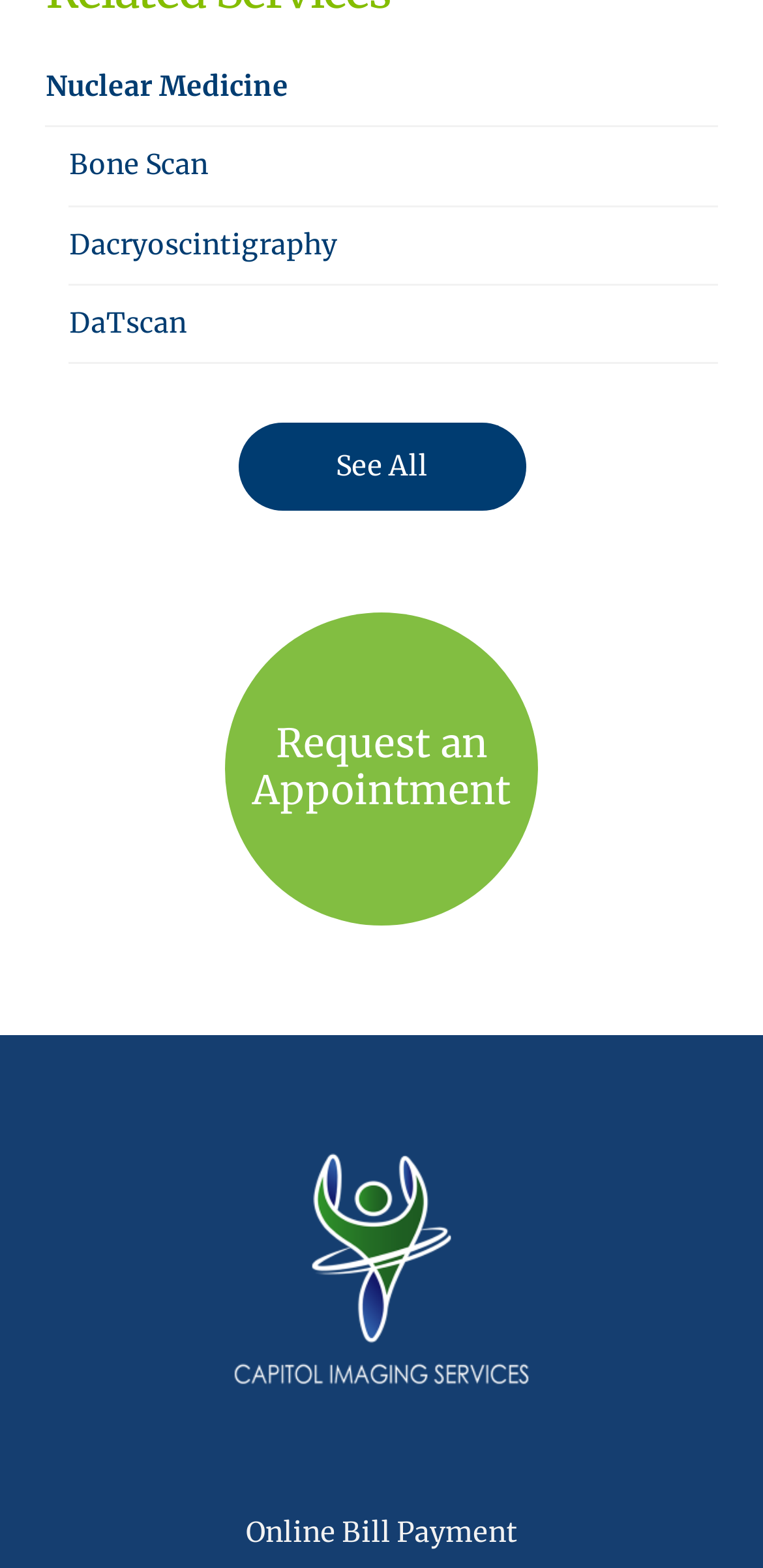Find the bounding box coordinates of the element to click in order to complete this instruction: "Click on Nuclear Medicine". The bounding box coordinates must be four float numbers between 0 and 1, denoted as [left, top, right, bottom].

[0.06, 0.044, 0.378, 0.066]